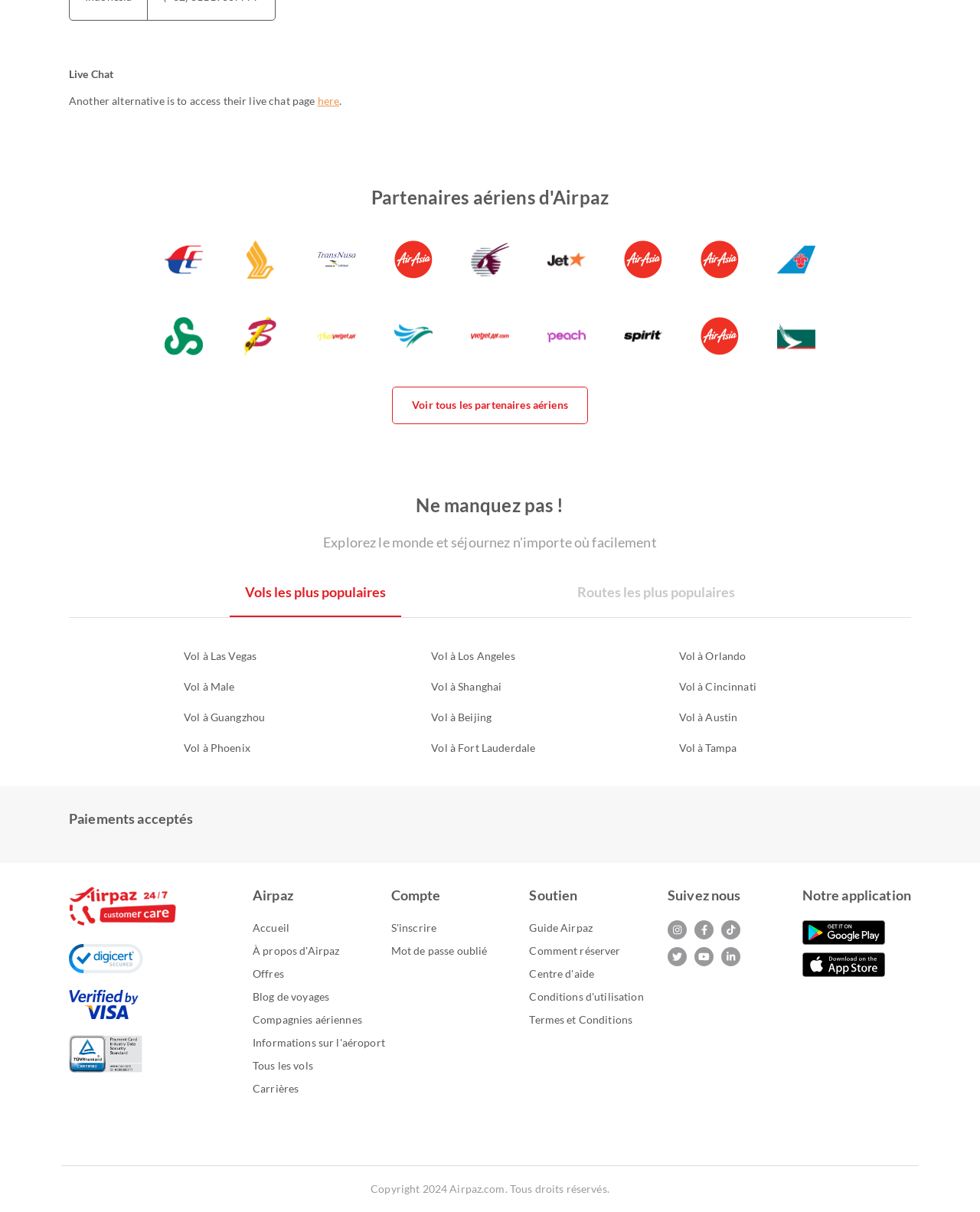Can you find the bounding box coordinates for the element to click on to achieve the instruction: "Call the phone number of THE MEADOWS ASSISTED LIVING"?

None